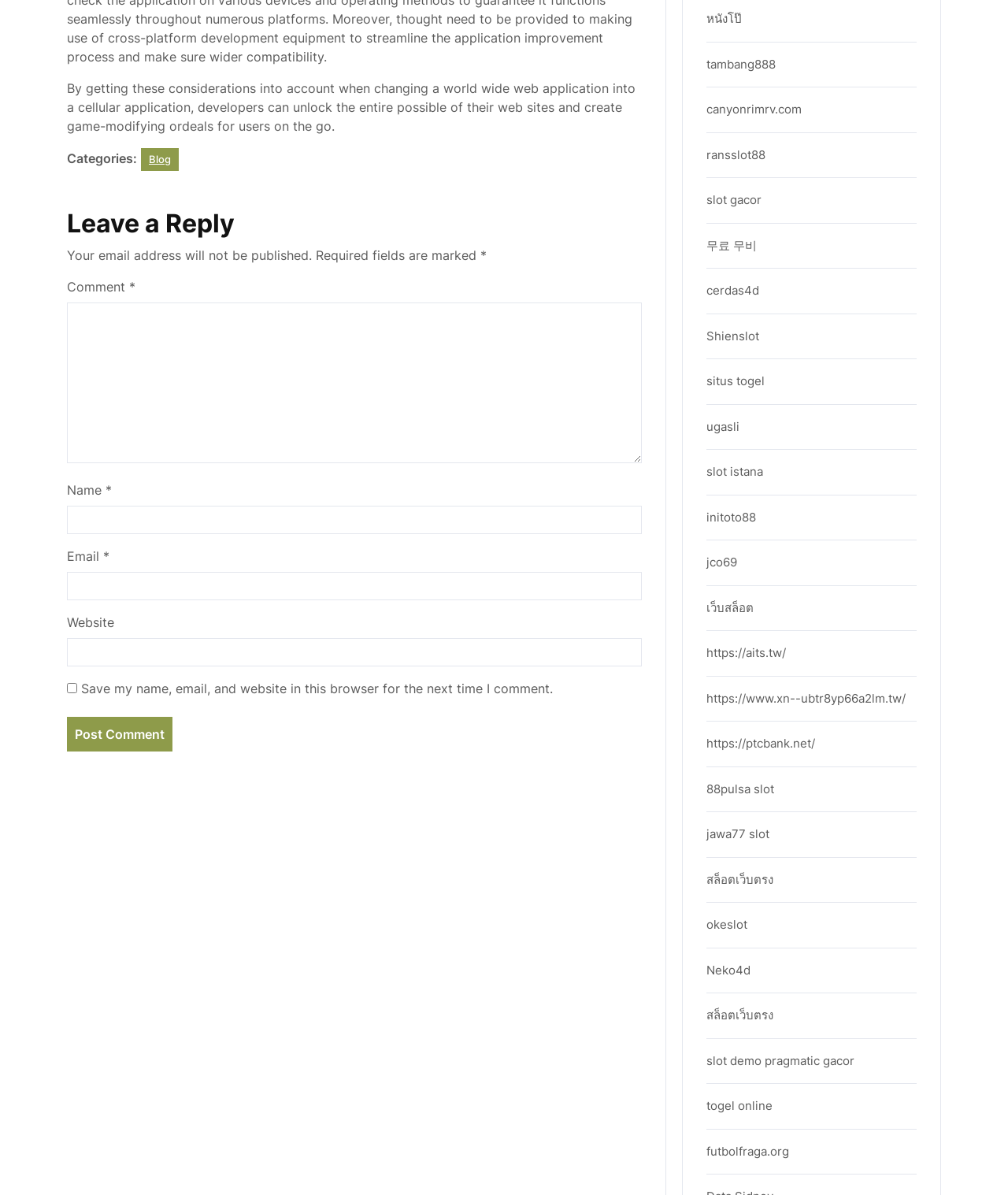What is the purpose of the webpage?
Please respond to the question with a detailed and thorough explanation.

The webpage appears to be a blog page, as indicated by the presence of a 'Blog' link and a comment section, suggesting that the webpage is intended for sharing and discussing content.